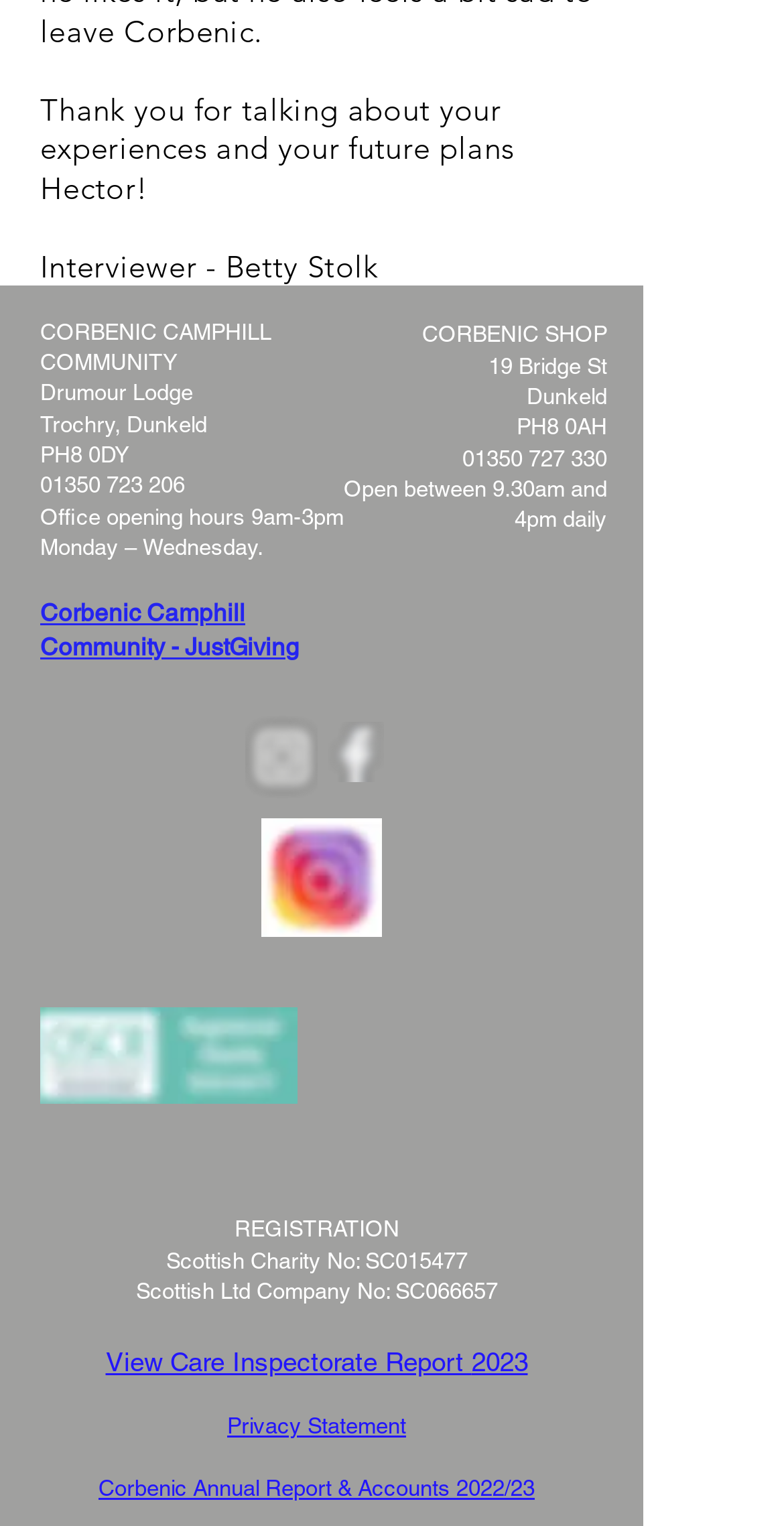From the element description Corbenic Camphill Community - JustGiving, predict the bounding box coordinates of the UI element. The coordinates must be specified in the format (top-left x, top-left y, bottom-right x, bottom-right y) and should be within the 0 to 1 range.

[0.051, 0.393, 0.382, 0.434]